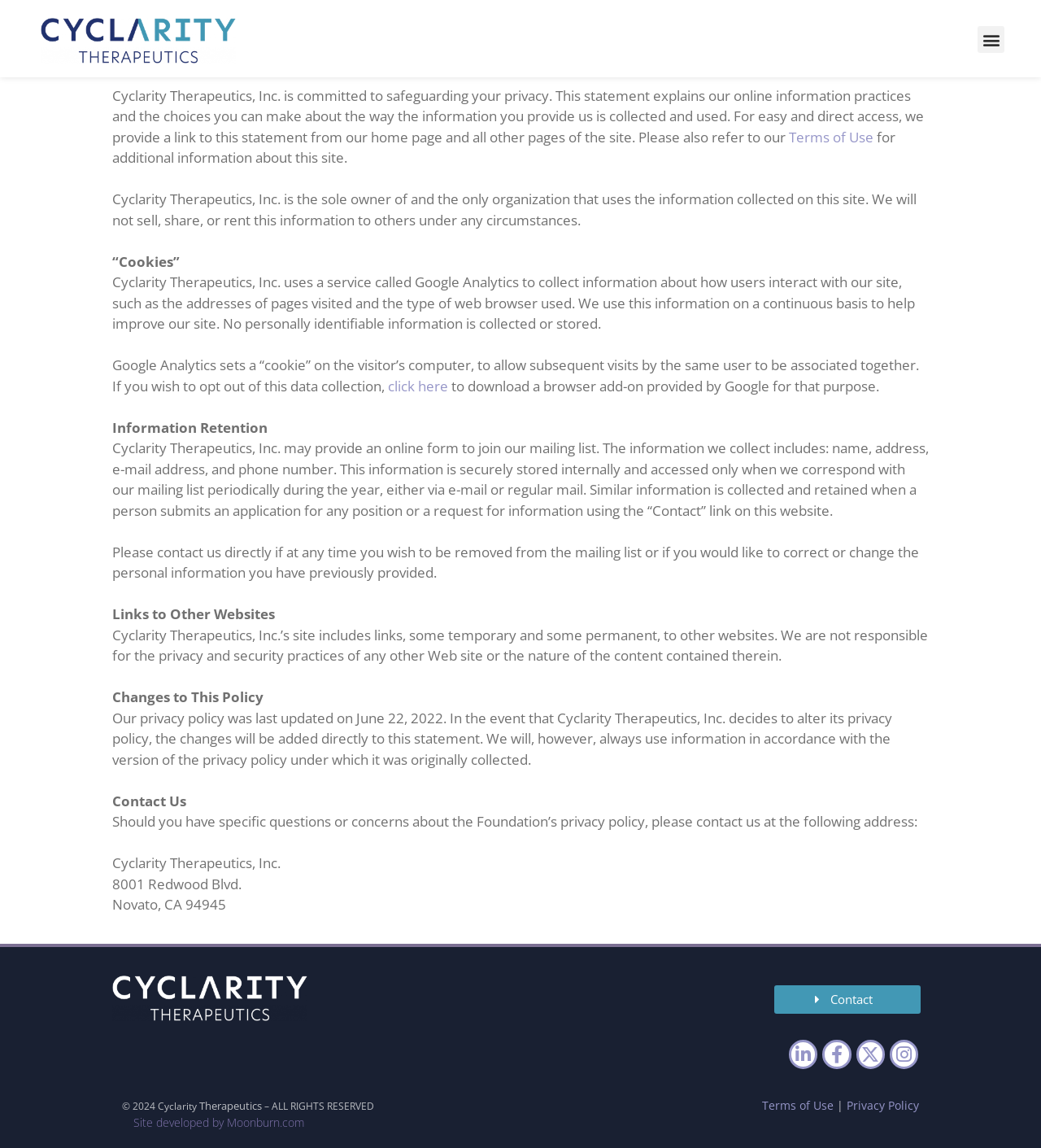Determine the bounding box coordinates of the clickable element to achieve the following action: 'Click the Terms of Use link'. Provide the coordinates as four float values between 0 and 1, formatted as [left, top, right, bottom].

[0.758, 0.111, 0.839, 0.128]